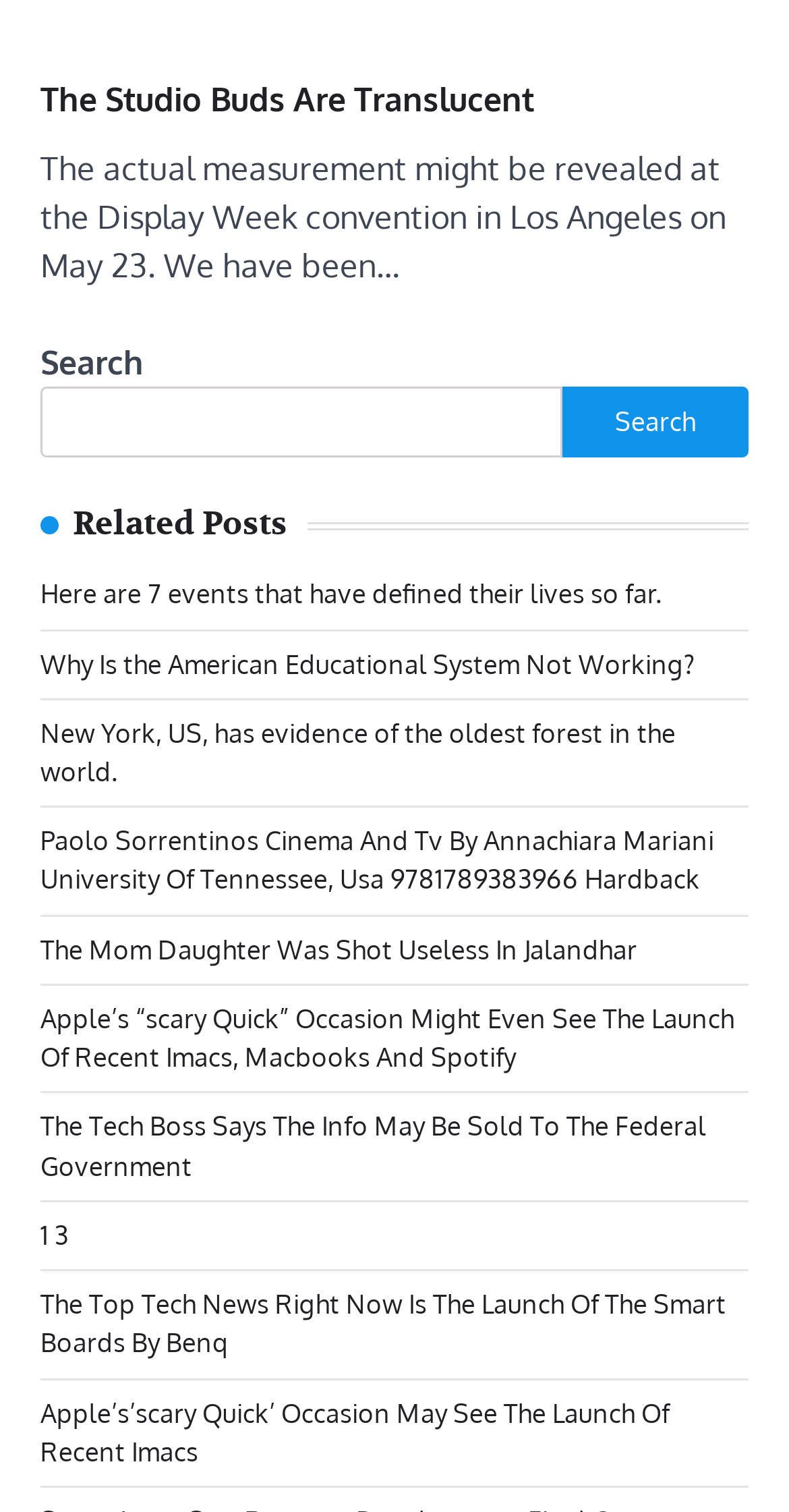Using the description: "The Studio Buds Are Translucent", identify the bounding box of the corresponding UI element in the screenshot.

[0.051, 0.049, 0.677, 0.081]